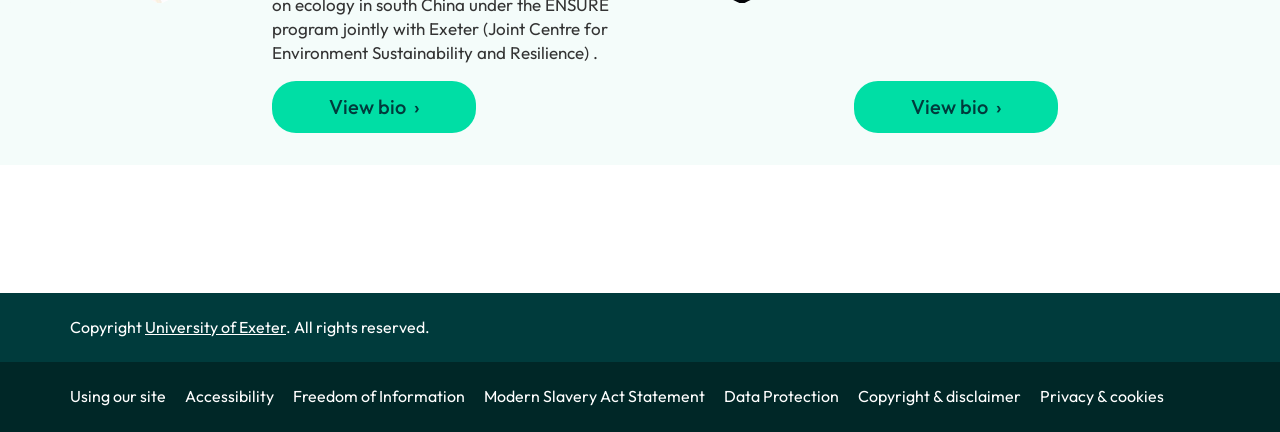Provide the bounding box coordinates of the section that needs to be clicked to accomplish the following instruction: "Visit University of Exeter website."

[0.113, 0.733, 0.223, 0.779]